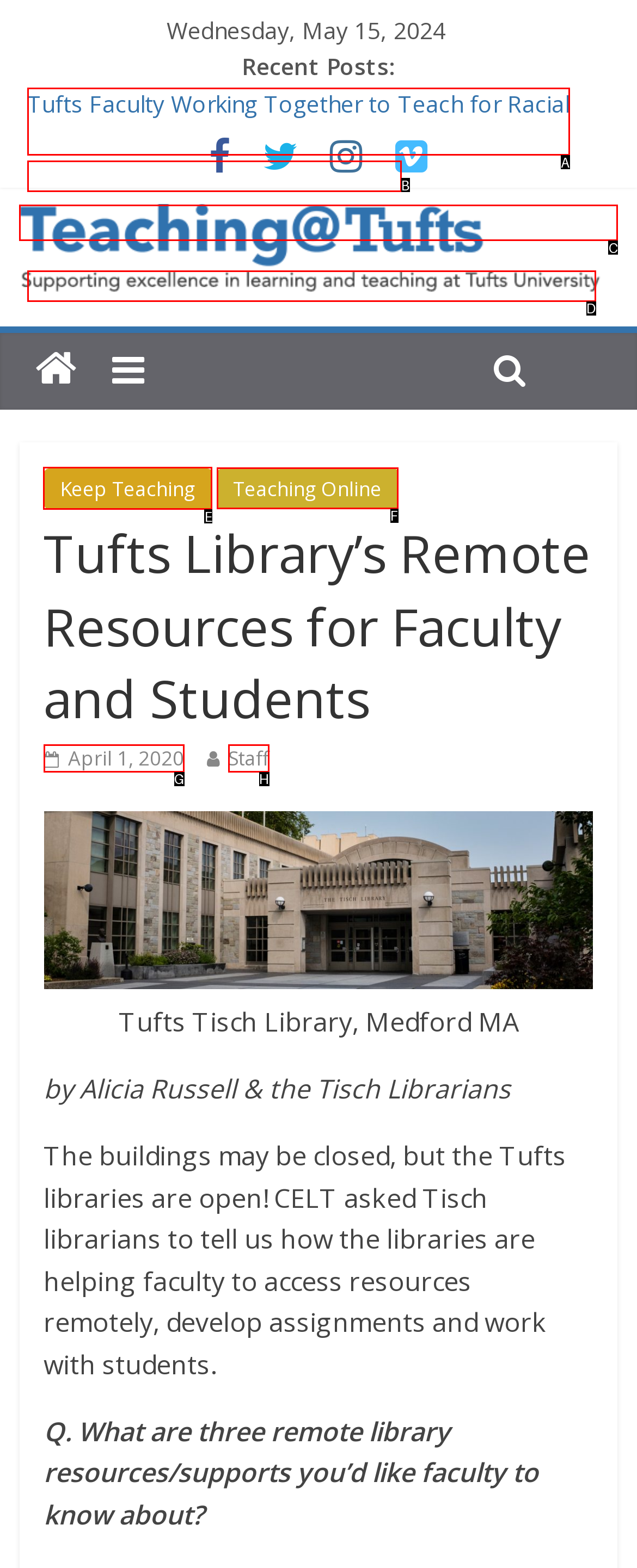Identify the HTML element to click to execute this task: Click on the 'Keep Teaching' link Respond with the letter corresponding to the proper option.

E